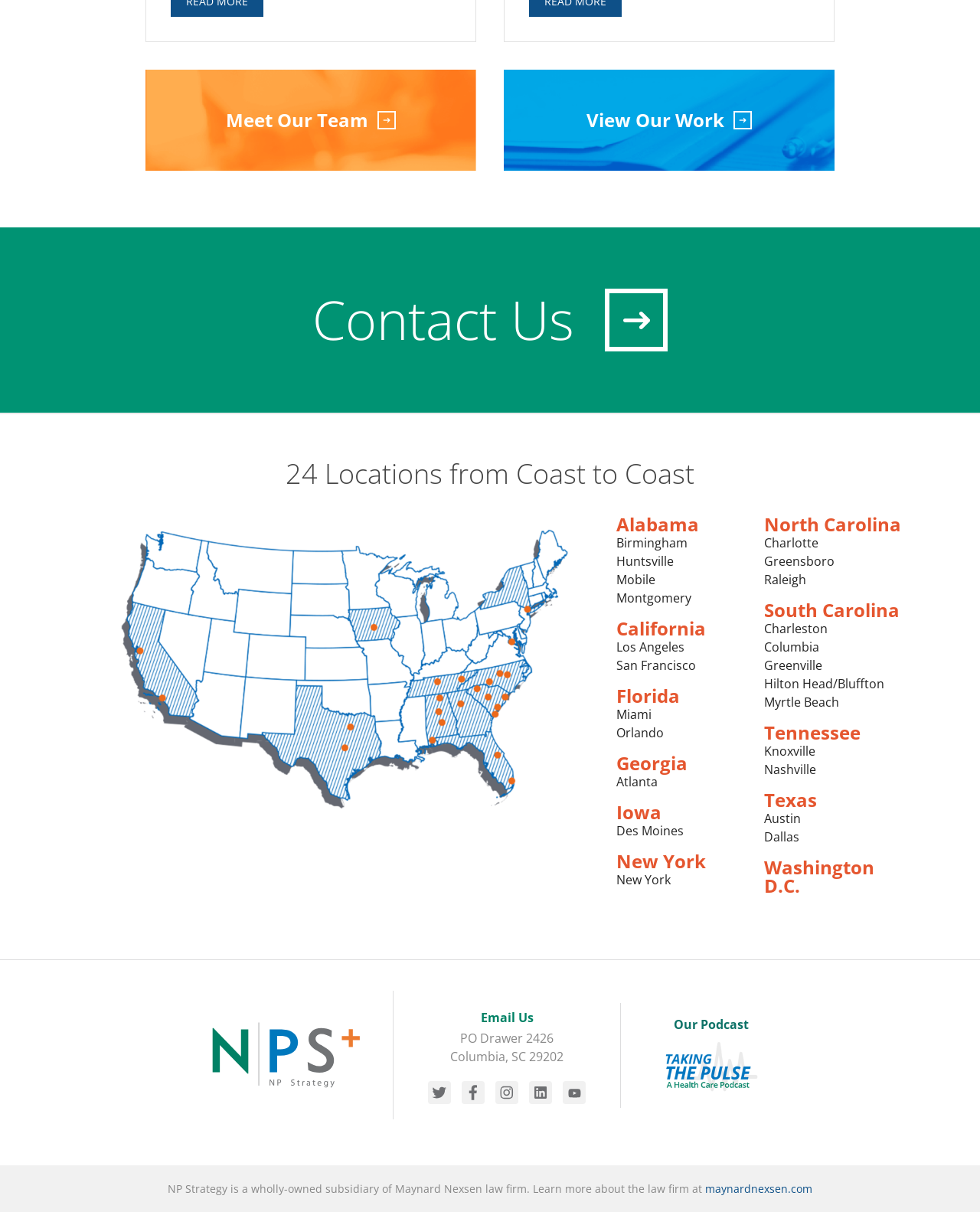Reply to the question with a brief word or phrase: What is the name of the company?

NP Strategy